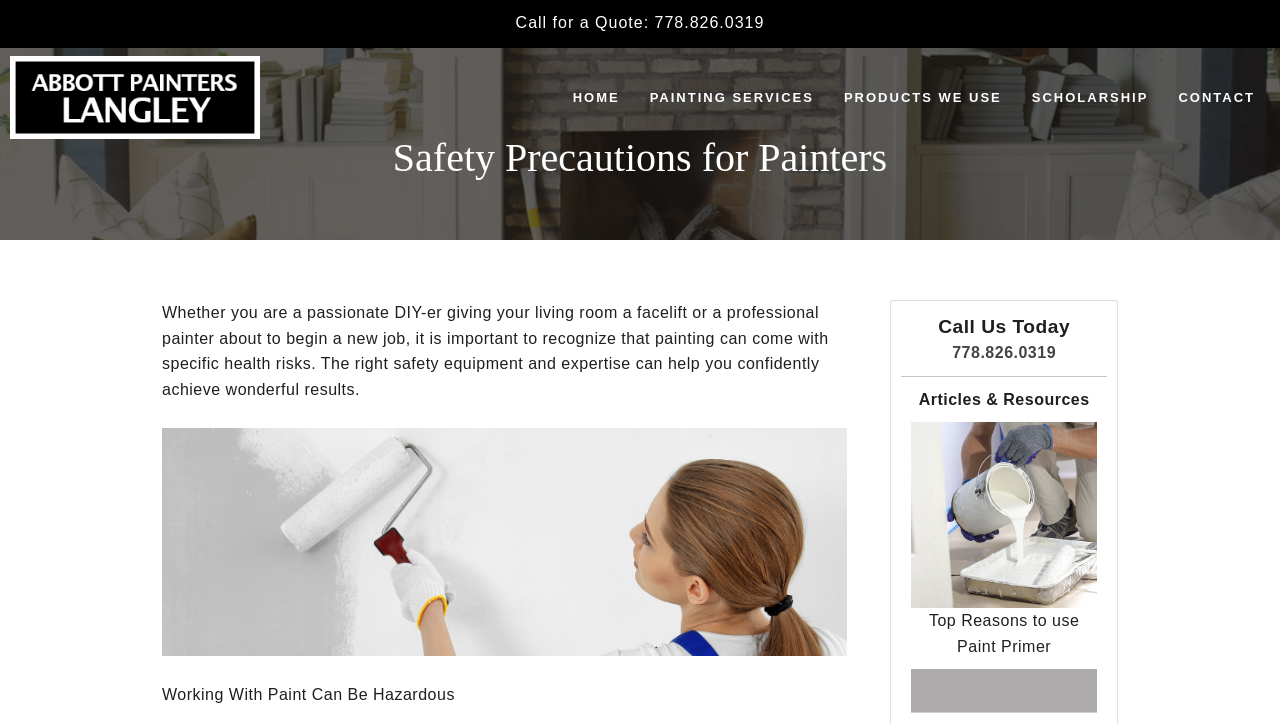By analyzing the image, answer the following question with a detailed response: What is the purpose of the image below the heading?

I inferred the purpose of the image by looking at its position below the heading 'Safety Precautions for Painters' and the surrounding text, which discusses the health risks of painting. The image likely illustrates these risks.